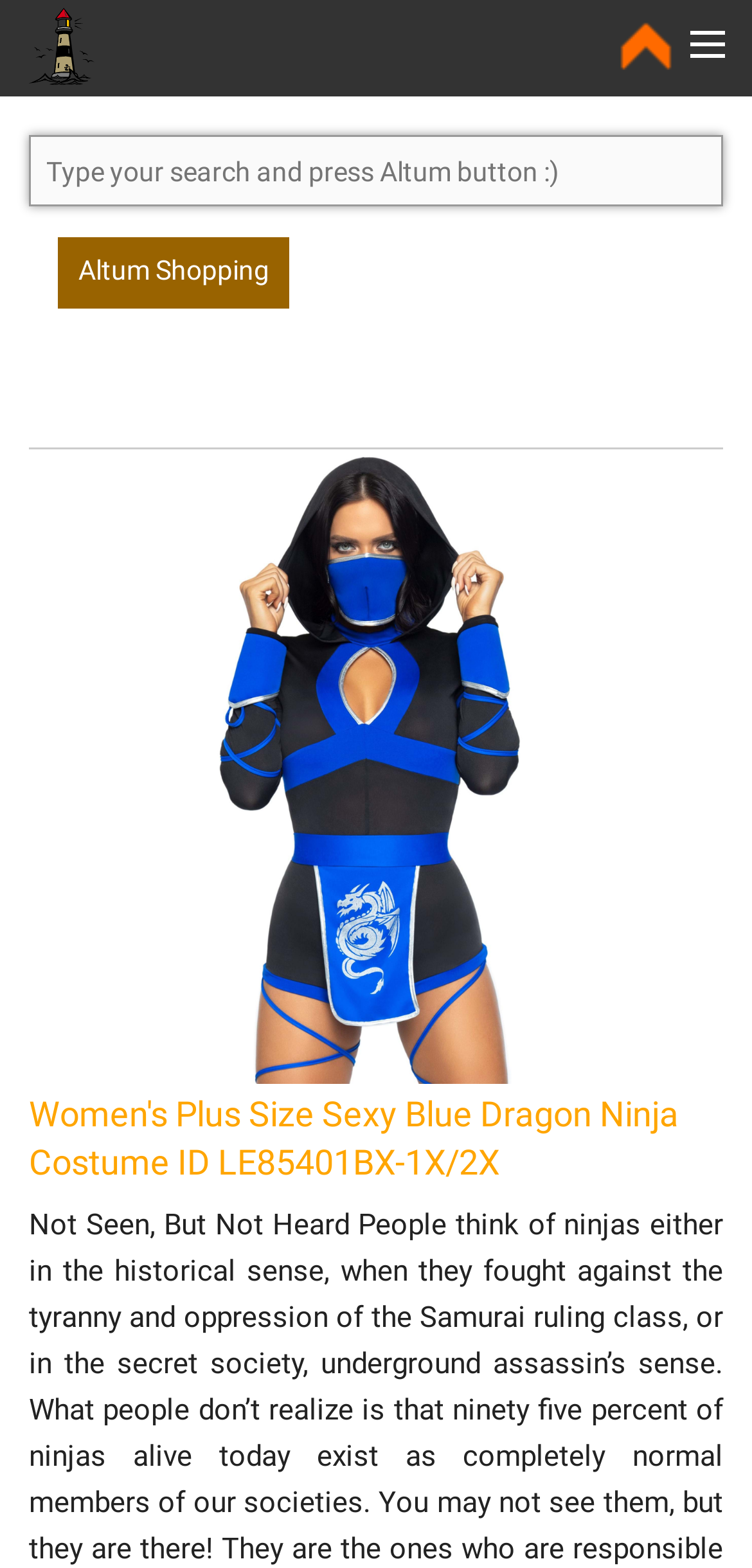Give a one-word or short phrase answer to the question: 
What is the size range of the product?

1X/2X